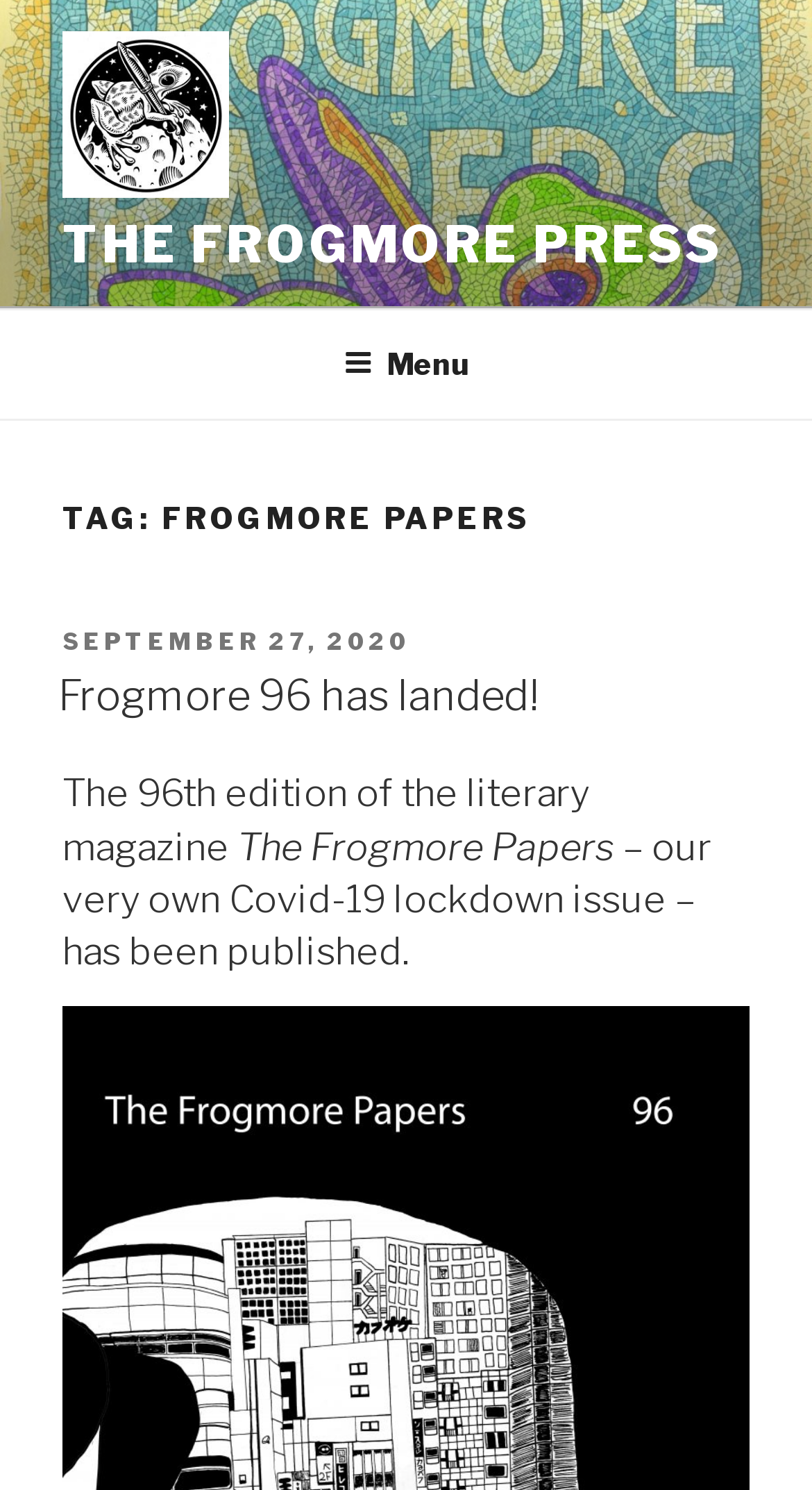Elaborate on the different components and information displayed on the webpage.

The webpage is titled "Frogmore Papers – Page 2 – The Frogmore Press" and features a prominent link to "The Frogmore Press" at the top left, accompanied by an image with the same name. Below this, there is a larger link to "THE FROGMORE PRESS" that spans most of the width of the page.

A navigation menu labeled "Top Menu" is located at the top of the page, with a button to expand or collapse it. The menu is positioned at the top center of the page.

The main content of the page is headed by a title "TAG: FROGMORE PAPERS" which is centered near the top of the page. Below this, there is a section with a "POSTED ON" label, followed by a link to a specific date, "SEPTEMBER 27, 2020". This section is positioned at the top center of the page.

Underneath, there is a heading that reads "Frogmore 96 has landed!" which is a link to a related page. This is followed by a longer paragraph of text that describes the 96th edition of the literary magazine "The Frogmore Papers", which is the Covid-19 lockdown issue. This text is positioned at the center of the page.